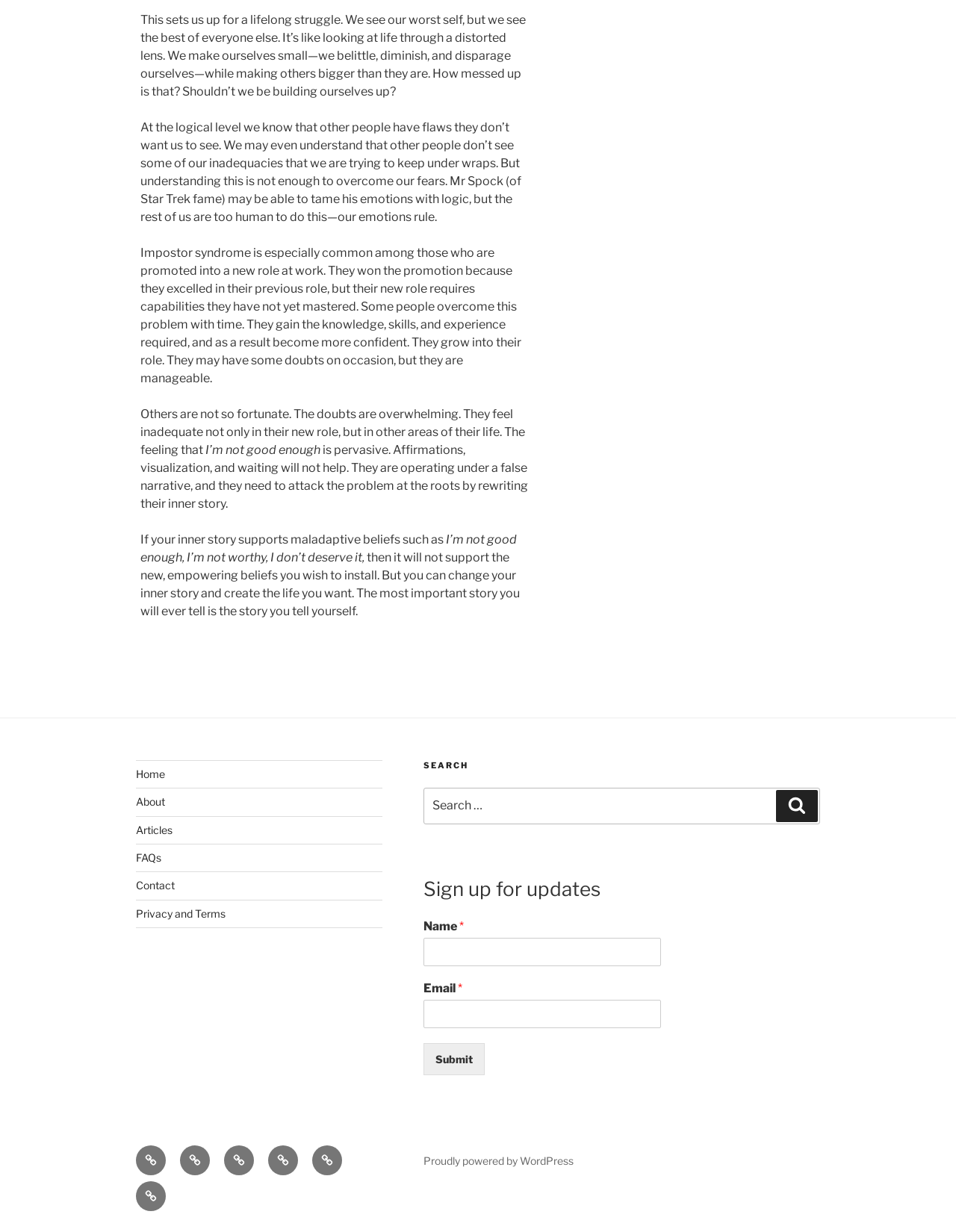Answer the question briefly using a single word or phrase: 
What is required to sign up for updates?

Name and Email